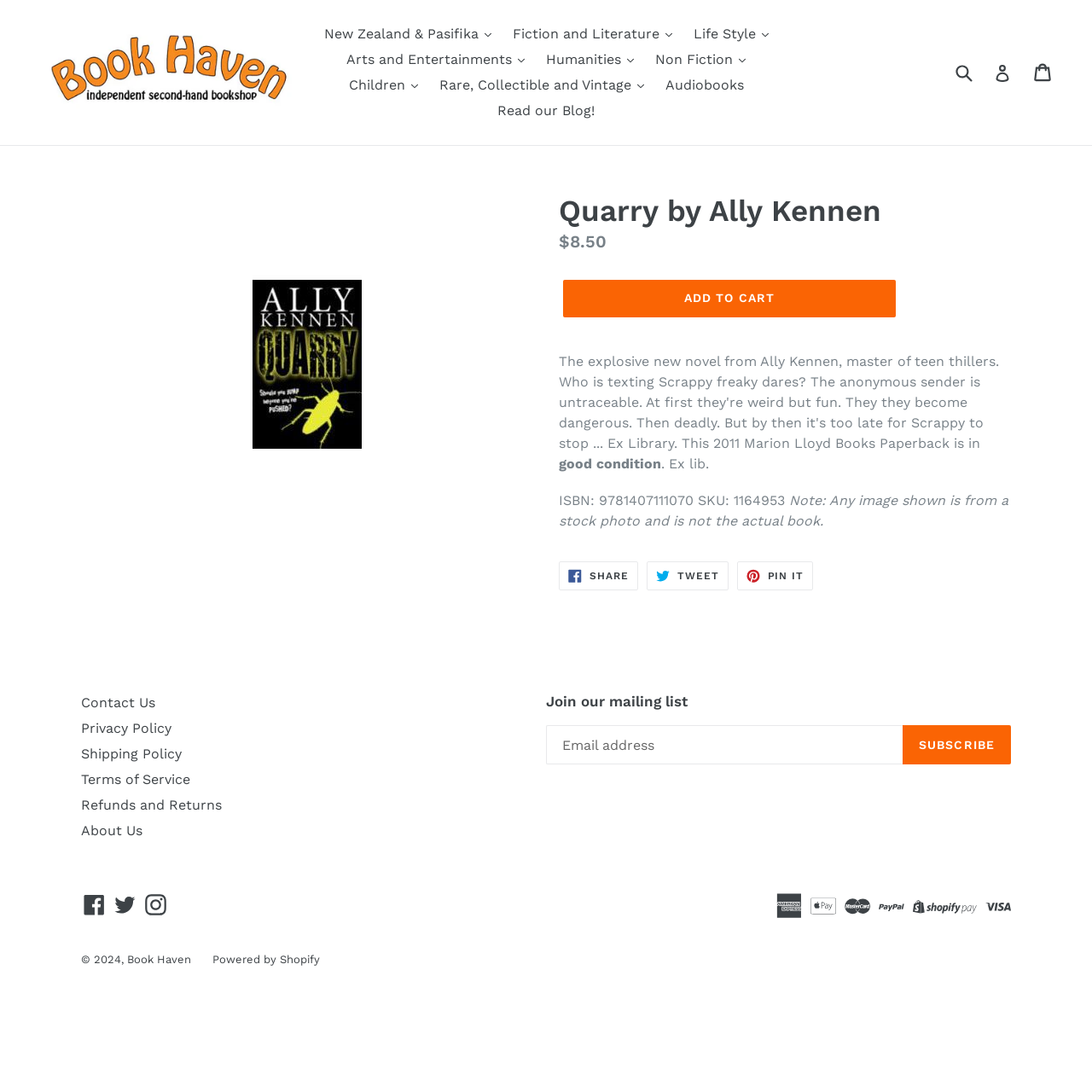What can I do with my email address?
Provide a short answer using one word or a brief phrase based on the image.

Join our mailing list